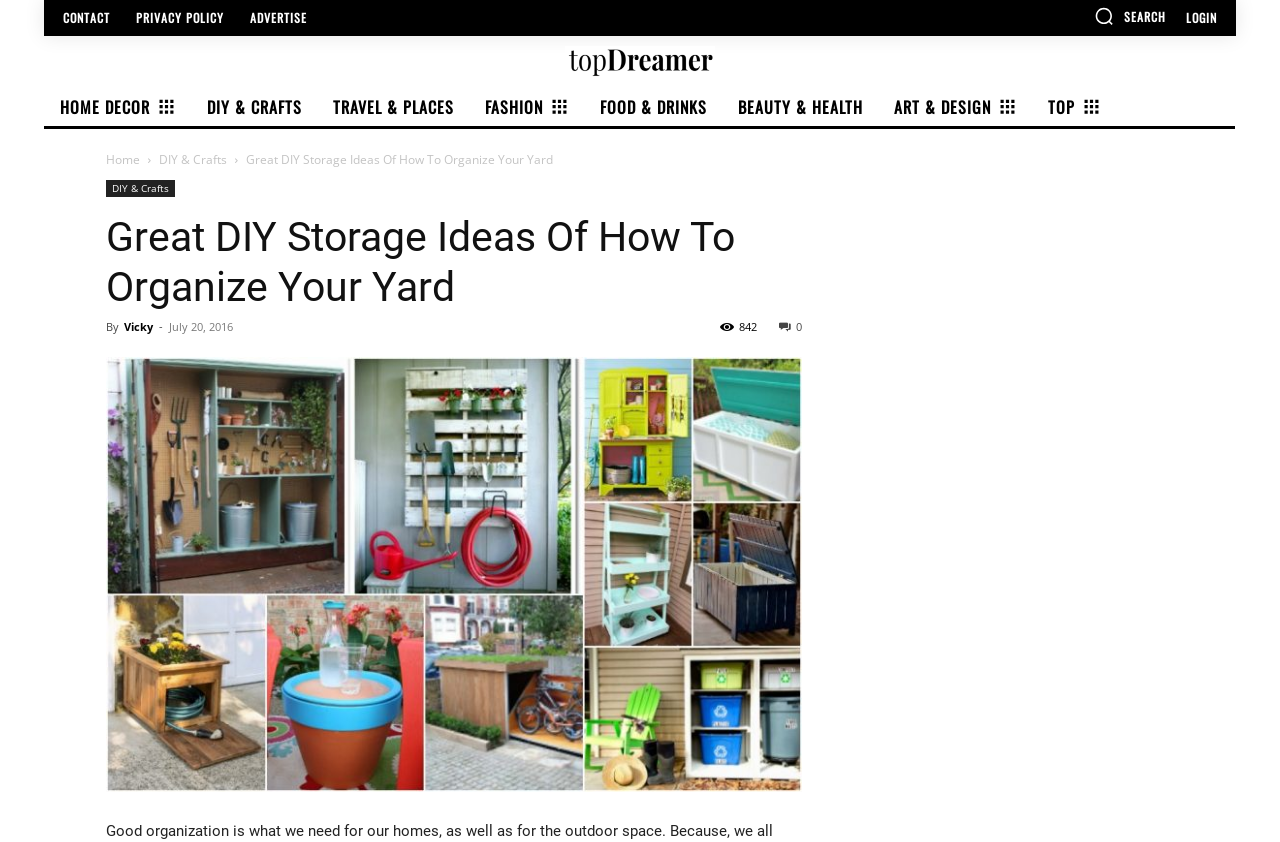What is the date of publication of the current article?
Provide a detailed answer to the question, using the image to inform your response.

I found the publication date in the article header section, which is 'July 20, 2016'.